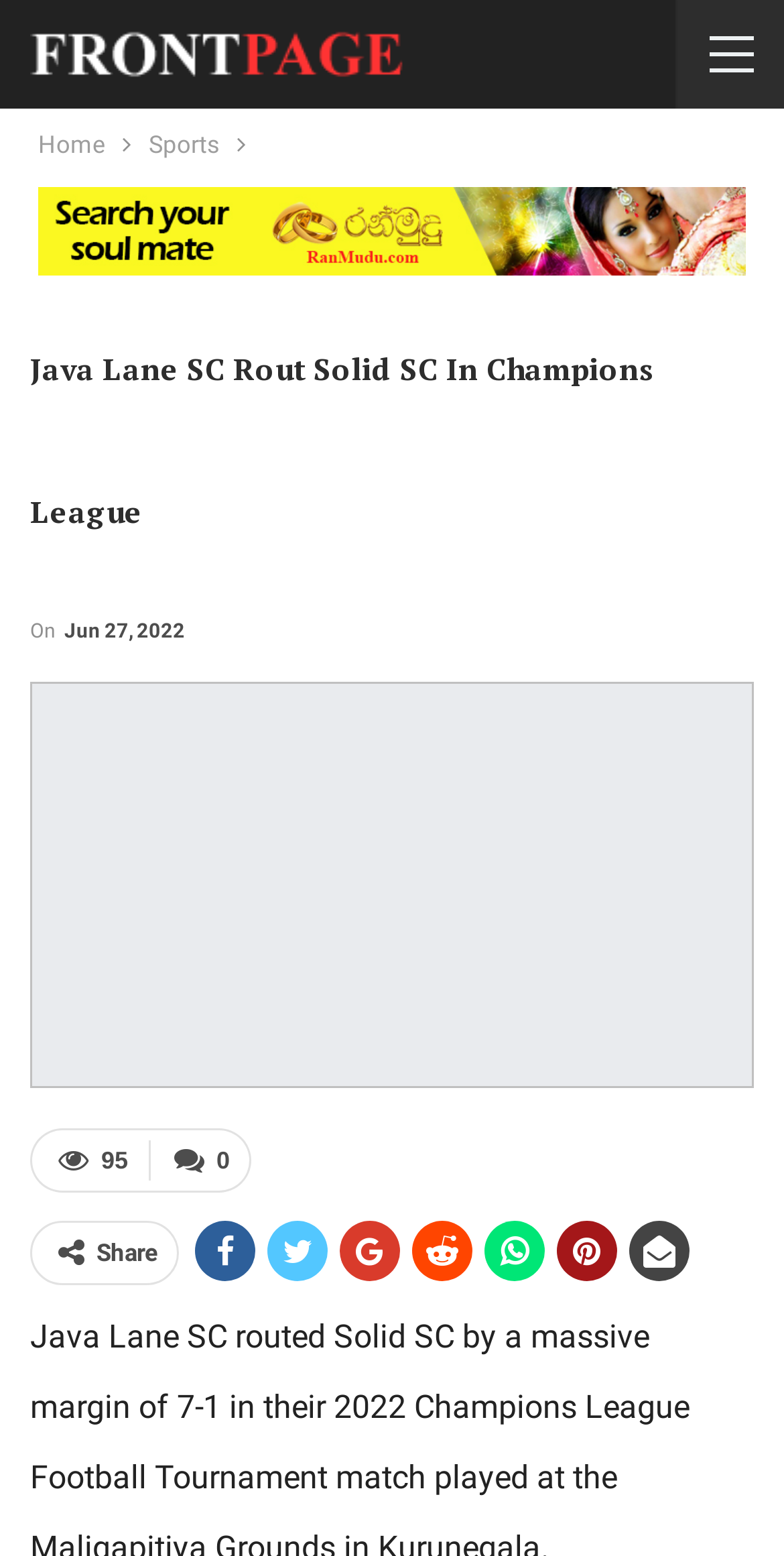Refer to the image and offer a detailed explanation in response to the question: How many social media sharing options are available?

I counted the number of link elements with icons such as '', '', etc. which are likely to represent social media sharing options, and found 6 of them.